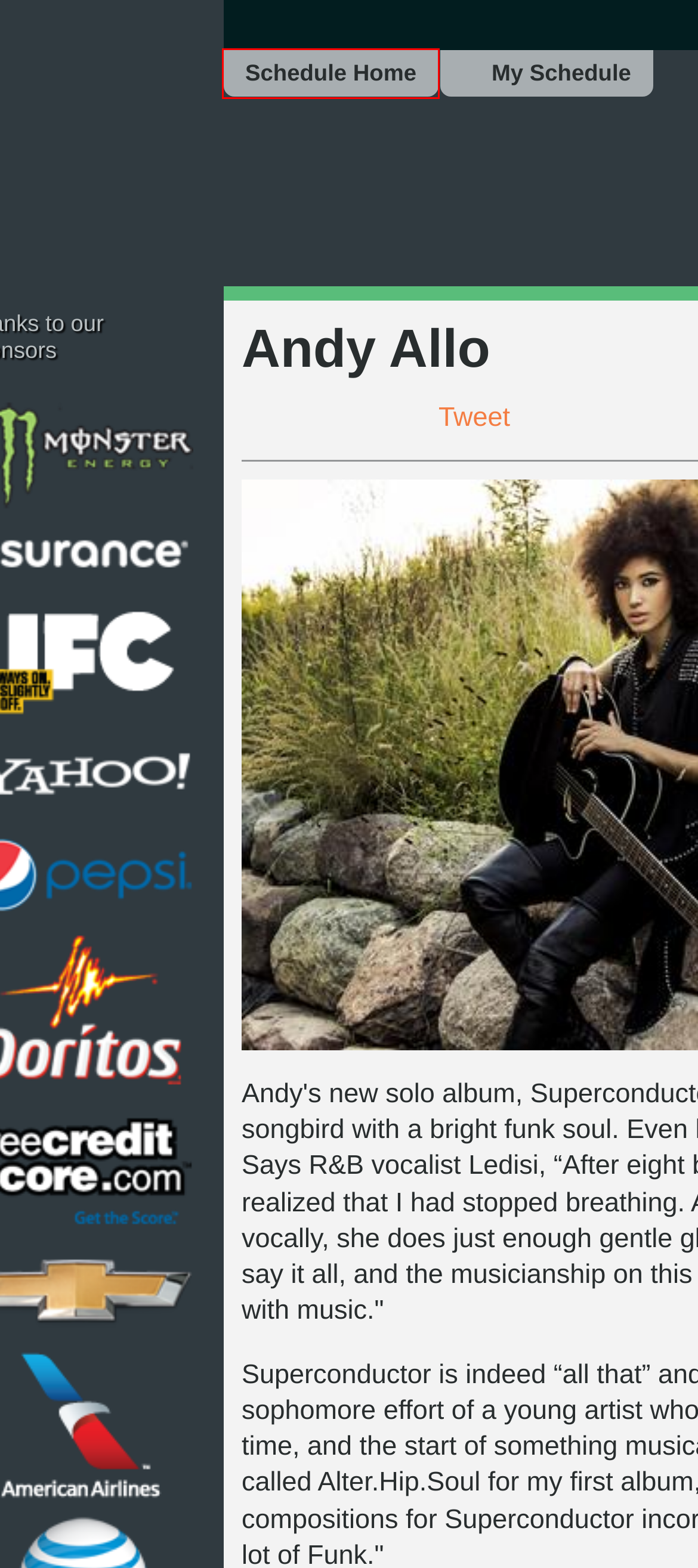Review the screenshot of a webpage which includes a red bounding box around an element. Select the description that best fits the new webpage once the element in the bounding box is clicked. Here are the candidates:
A. Austin Convention Center
B. SXSW Sponsors | SXSW Conference & Festivals
C. Schedule | sxsw.com
D. The History of SXSW | SXSW Conference & Festivals
E. News Archives - SXSW
F. SXSW 2024 Schedule
G. SXSW Music Festival | SXSW Conference & Festivals
H. Conference | SXSW Conference & Festivals

C